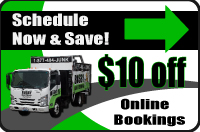Elaborate on all the features and components visible in the image.

This promotional image encourages viewers to take advantage of a special offer for junk removal services. It features a truck prominently labeled with a junk removal service, set against a vibrant background of green and black. The message reads "Schedule Now & Save!" highlighting a $10 discount for online bookings. An arrow pointing to the right emphasizes urgency and action, inviting potential customers to engage with the service for a hassle-free way to declutter their space. The overall design is eye-catching and straightforward, aimed at attracting those in need of quick and affordable junk removal solutions.